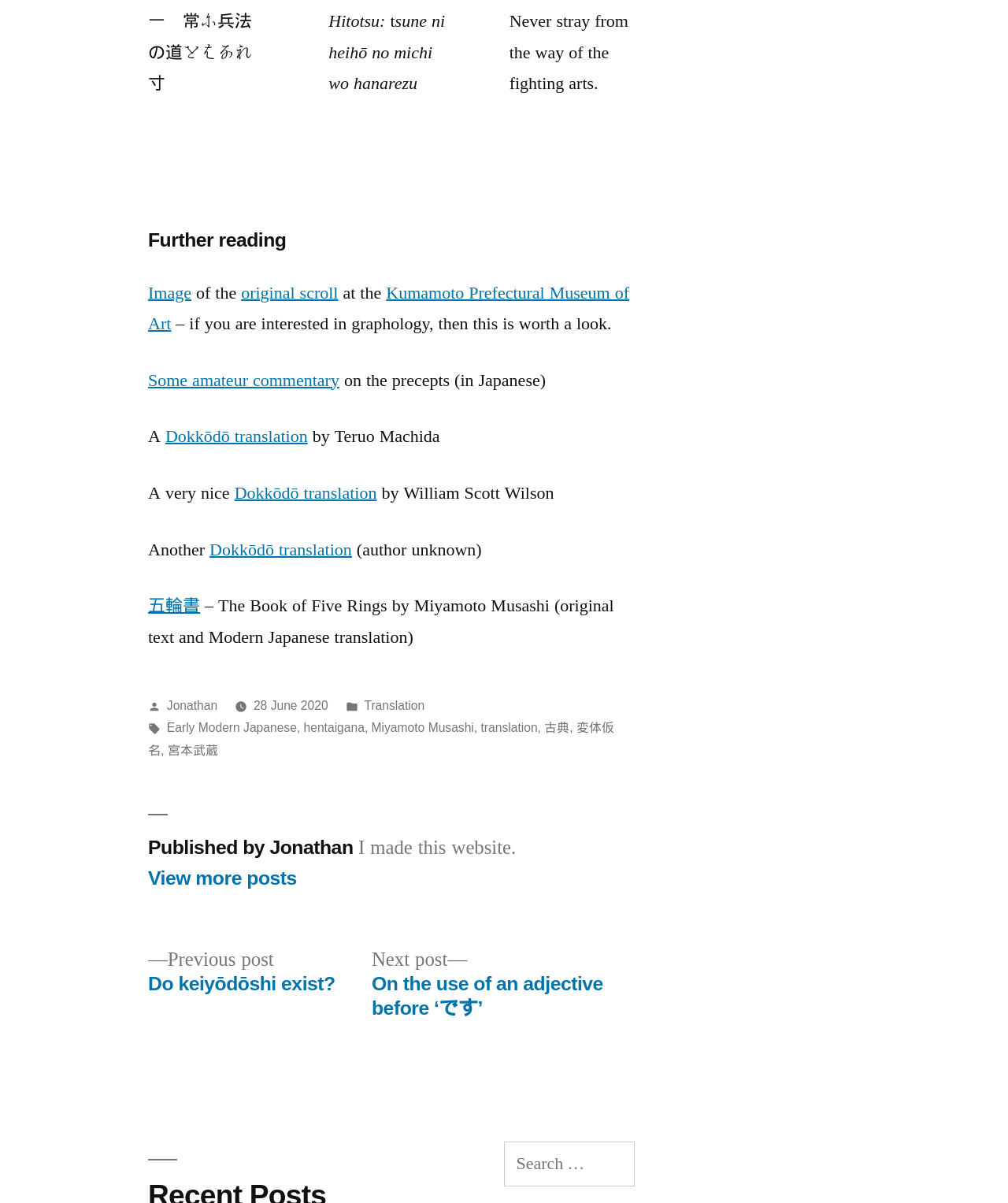Determine the coordinates of the bounding box that should be clicked to complete the instruction: "Read the article here". The coordinates should be represented by four float numbers between 0 and 1: [left, top, right, bottom].

None